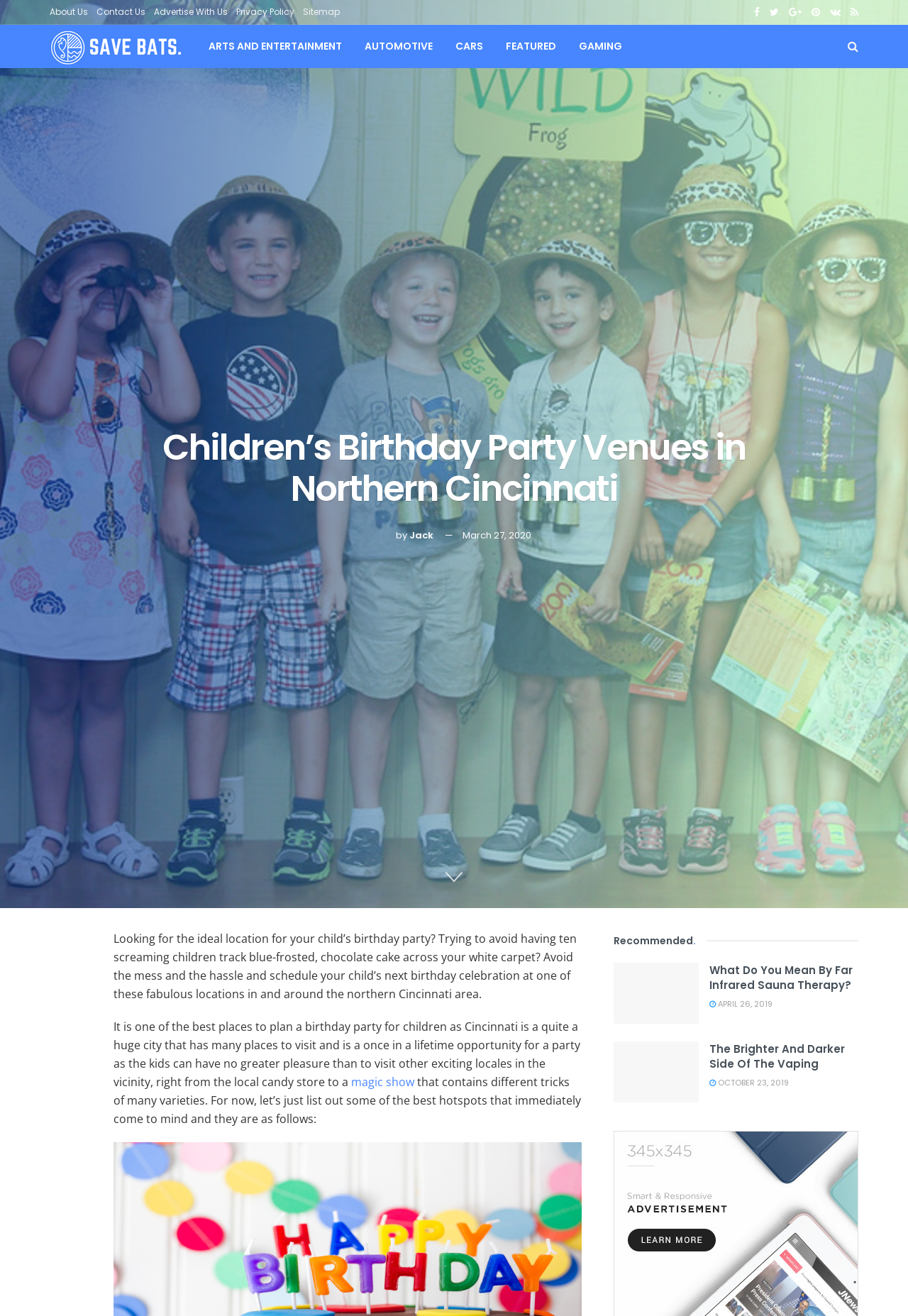What type of event is mentioned in the webpage?
By examining the image, provide a one-word or phrase answer.

Magic show